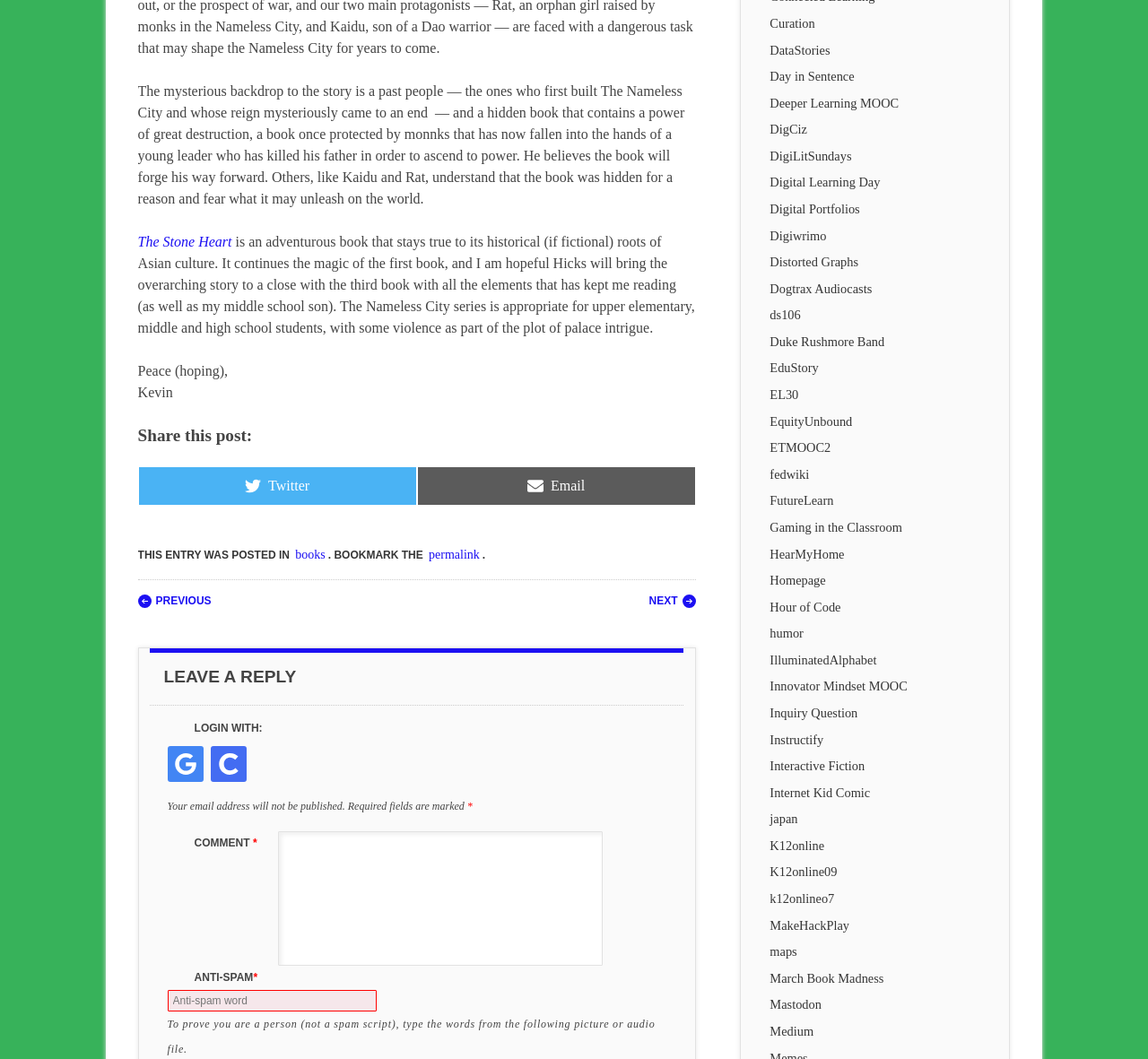Find the UI element described as: "fedwiki" and predict its bounding box coordinates. Ensure the coordinates are four float numbers between 0 and 1, [left, top, right, bottom].

[0.671, 0.441, 0.705, 0.455]